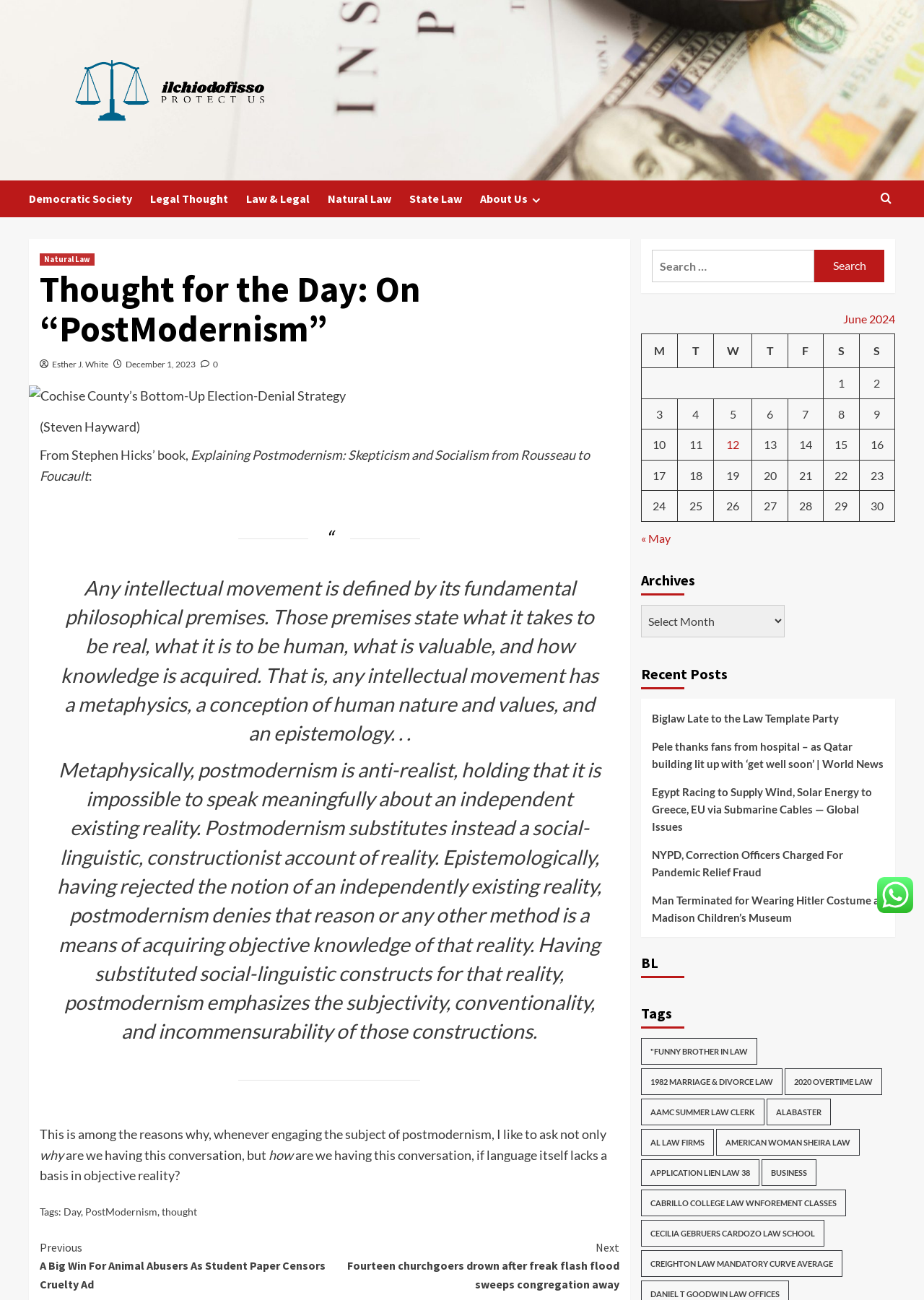Answer the following query with a single word or phrase:
Who is the author of the article?

Esther J. White